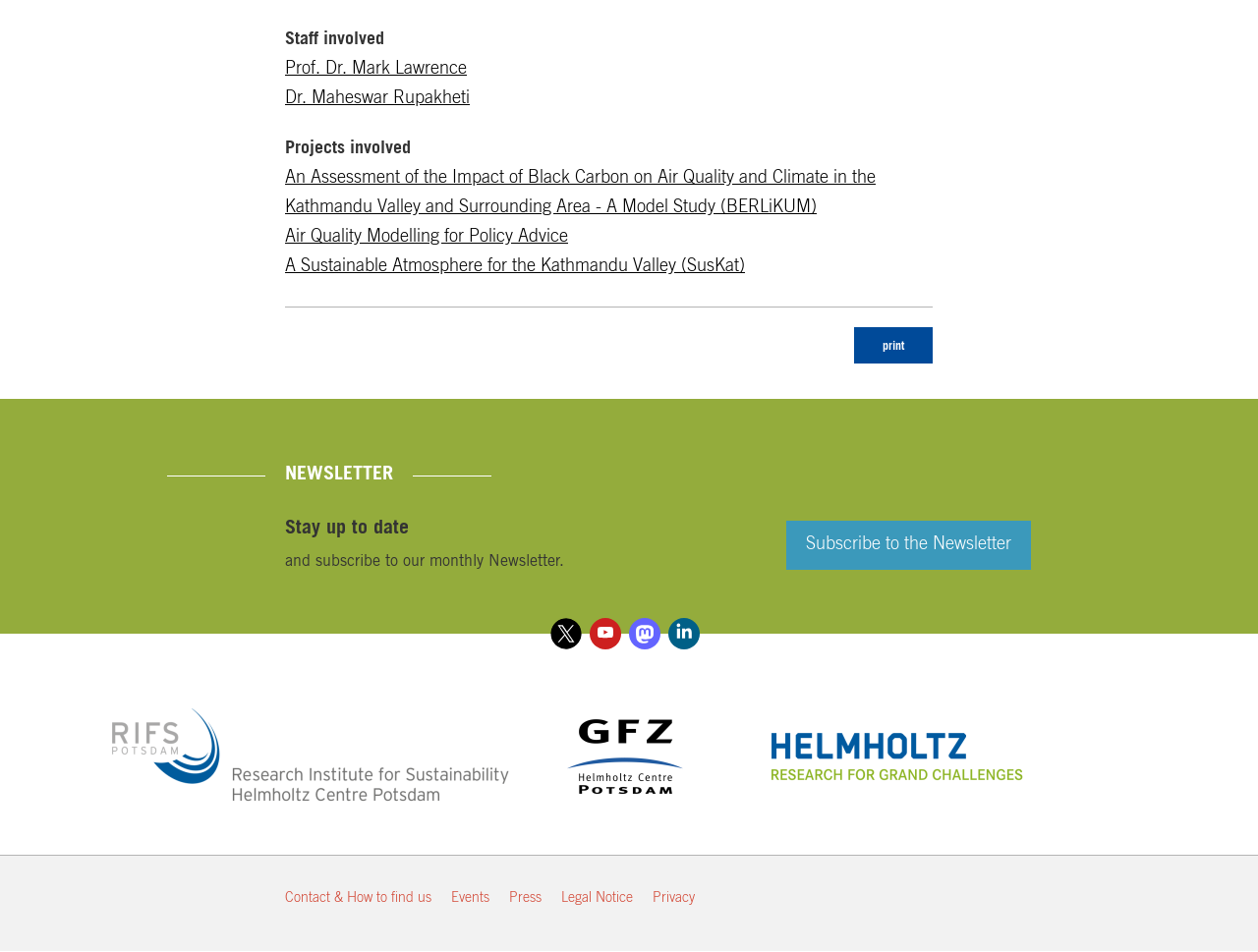Find the bounding box coordinates of the element's region that should be clicked in order to follow the given instruction: "View staff involved". The coordinates should consist of four float numbers between 0 and 1, i.e., [left, top, right, bottom].

[0.227, 0.058, 0.742, 0.089]